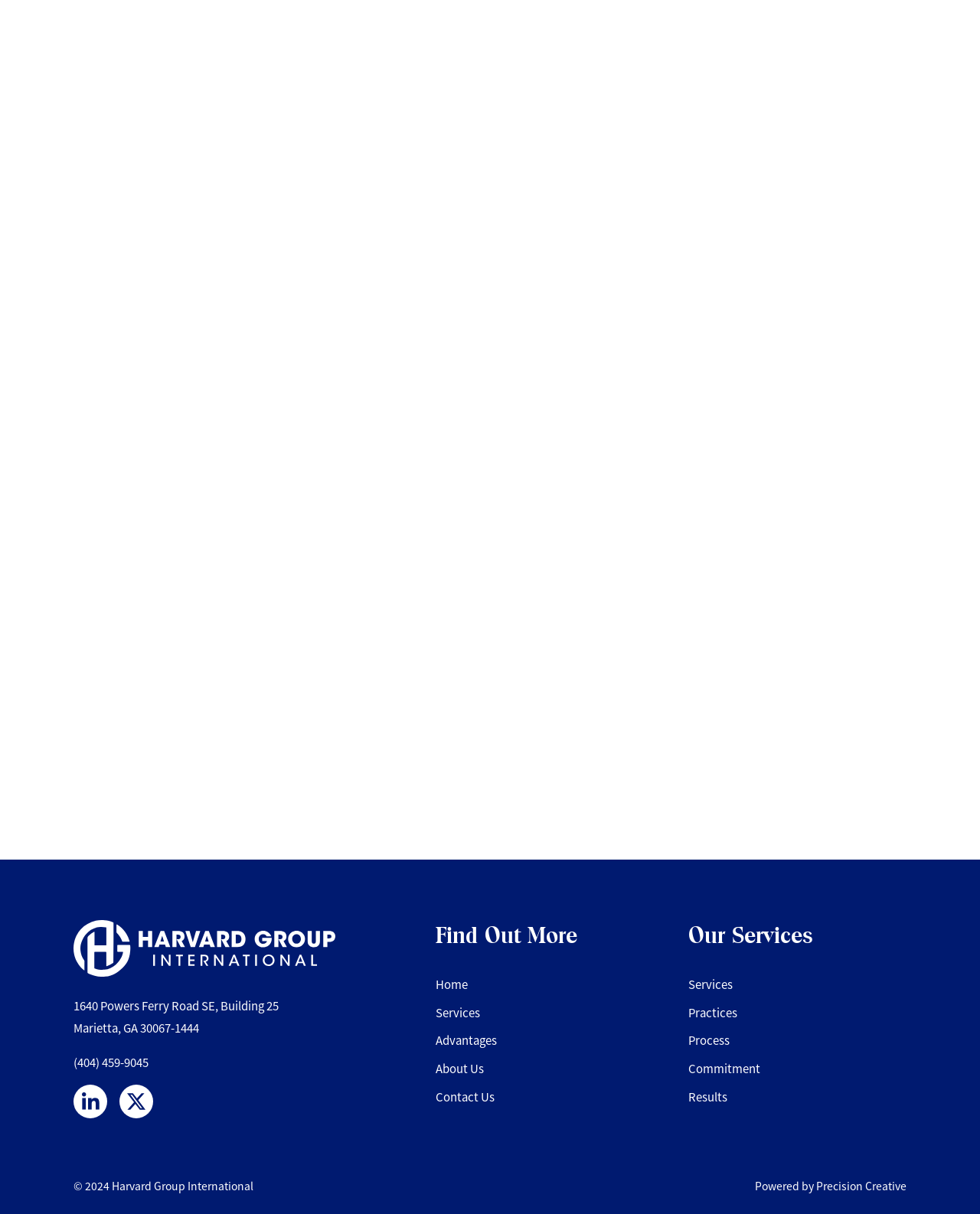Using the details from the image, please elaborate on the following question: What is the company's expertise in?

I found the company's expertise by looking at the figcaption element located at the top of the webpage, which contains the text 'EXPERTISE IN TURNAROUNDS & GROWTH'.